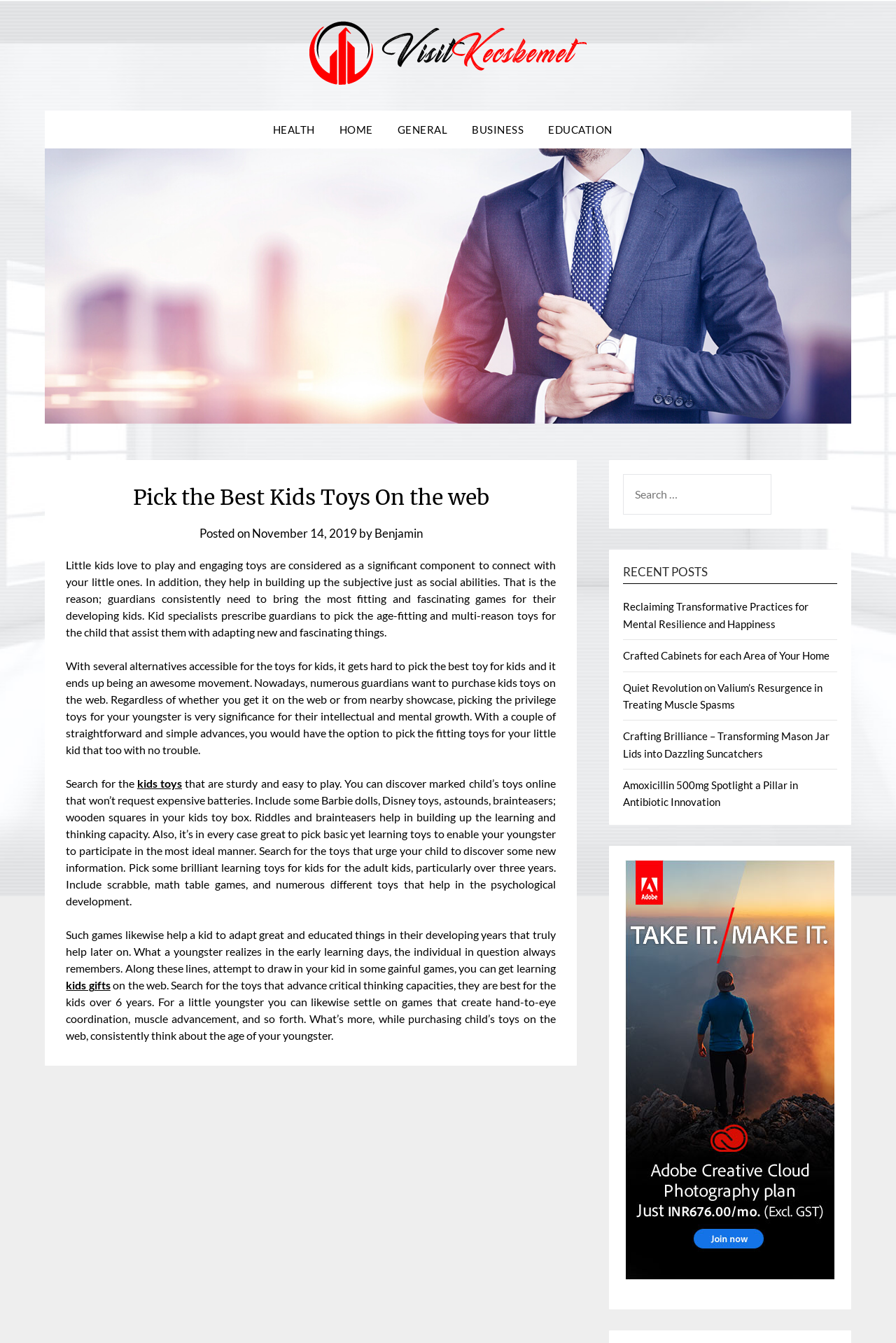Please determine the bounding box coordinates of the clickable area required to carry out the following instruction: "Click on the 'kids toys' link". The coordinates must be four float numbers between 0 and 1, represented as [left, top, right, bottom].

[0.153, 0.578, 0.203, 0.588]